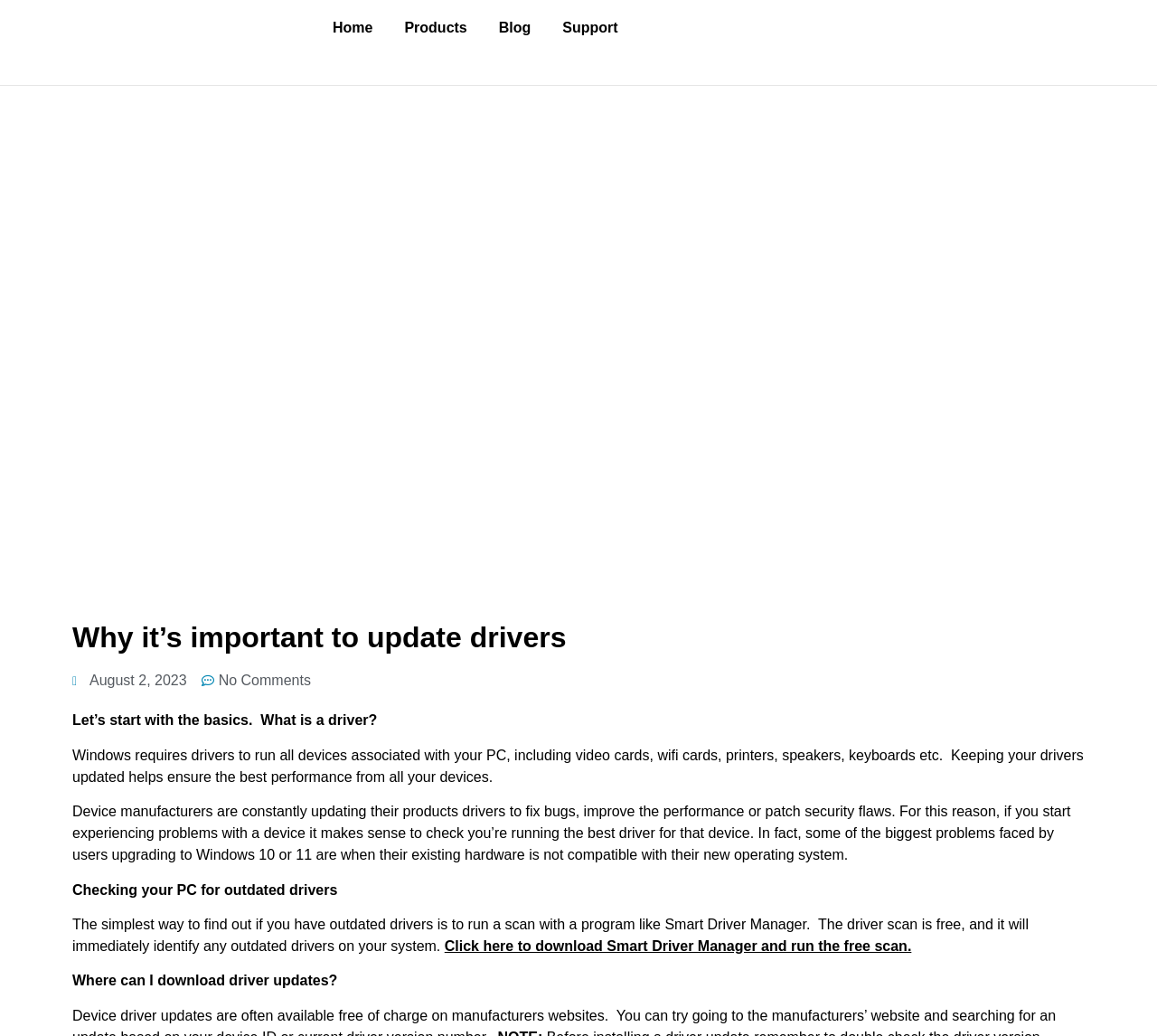What is a driver?
Using the information from the image, give a concise answer in one word or a short phrase.

Software for devices